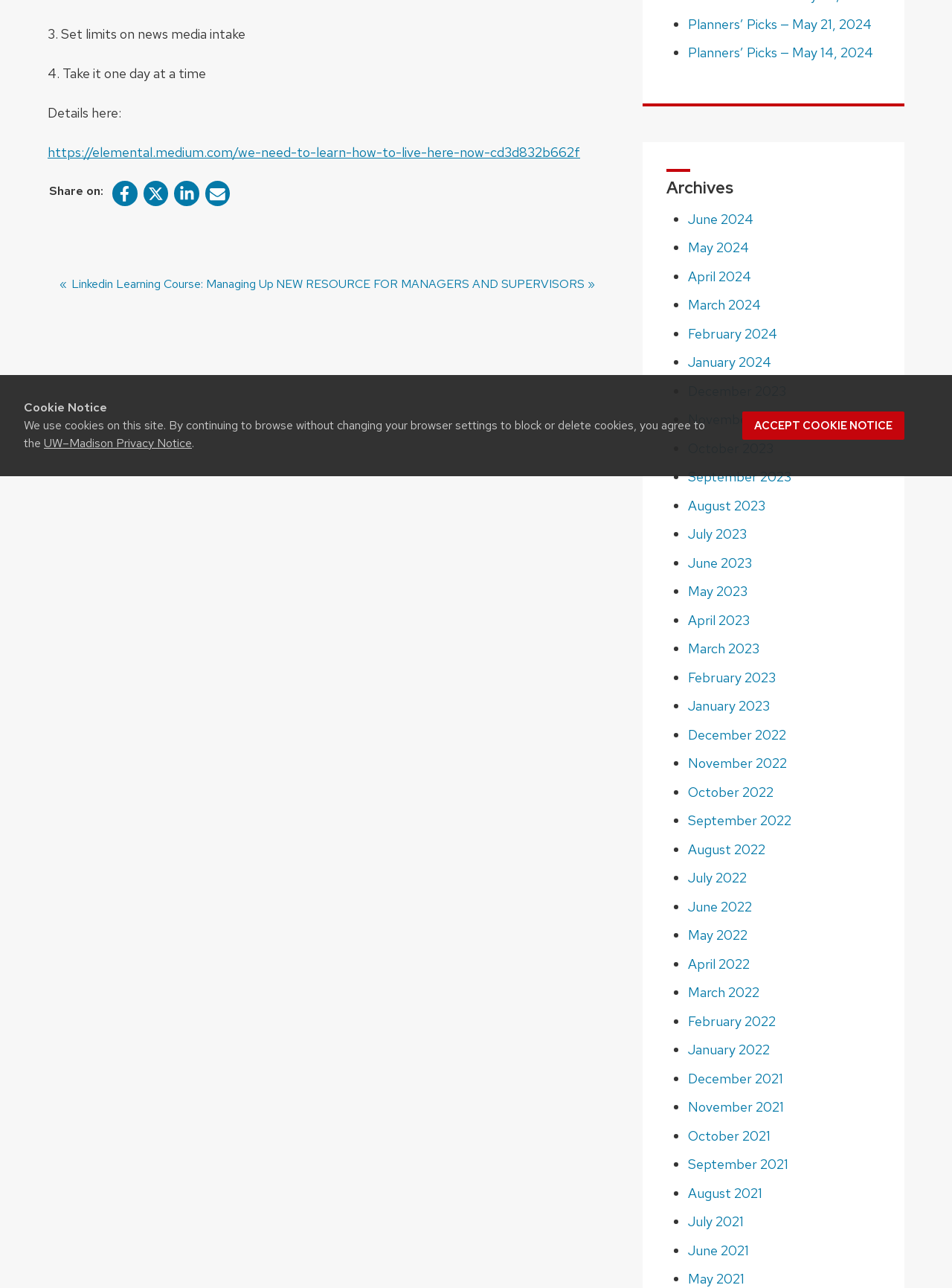Provide the bounding box coordinates of the HTML element this sentence describes: "title="youtube"". The bounding box coordinates consist of four float numbers between 0 and 1, i.e., [left, top, right, bottom].

None